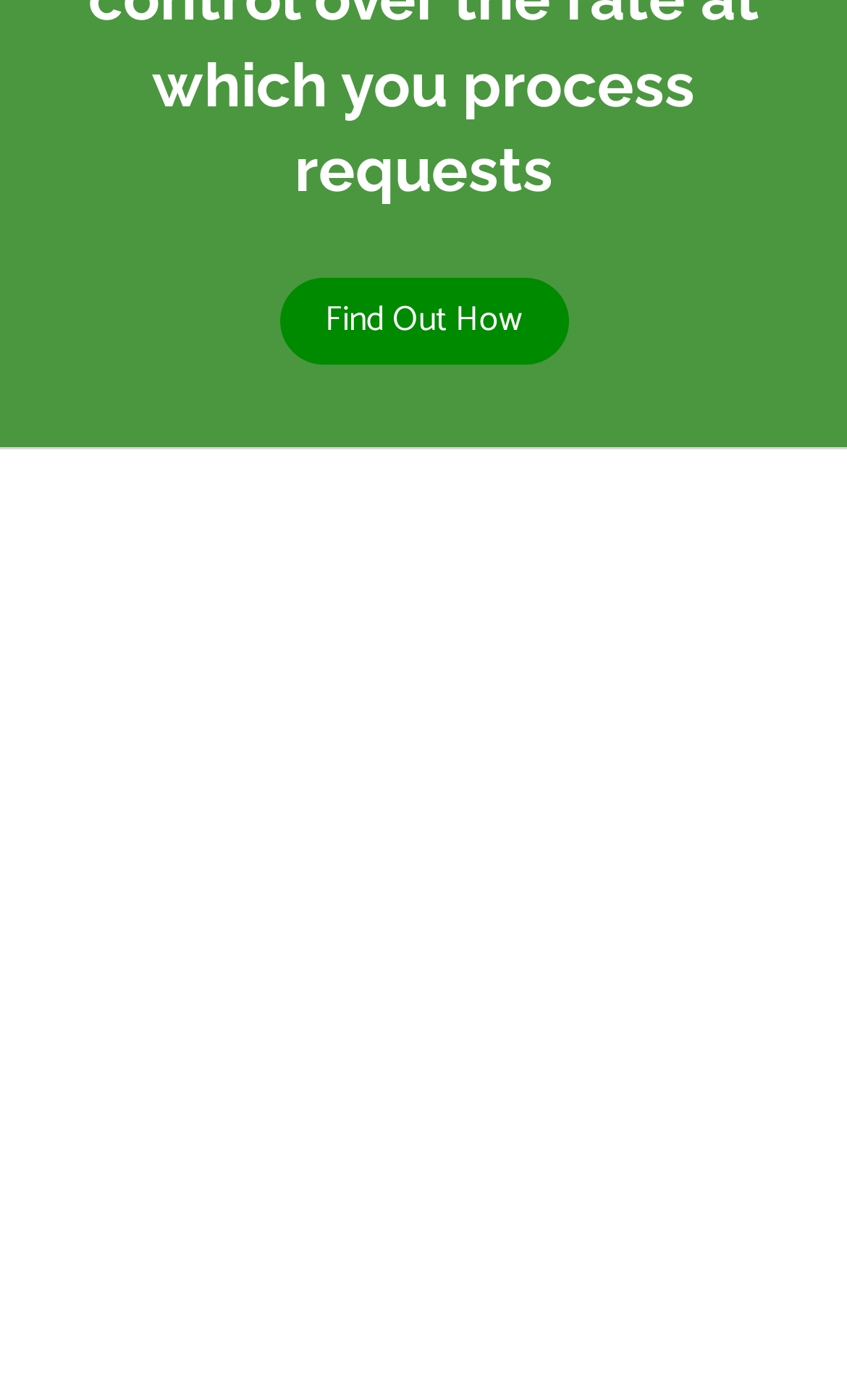Locate the bounding box coordinates for the element described below: "Wendy". The coordinates must be four float values between 0 and 1, formatted as [left, top, right, bottom].

None